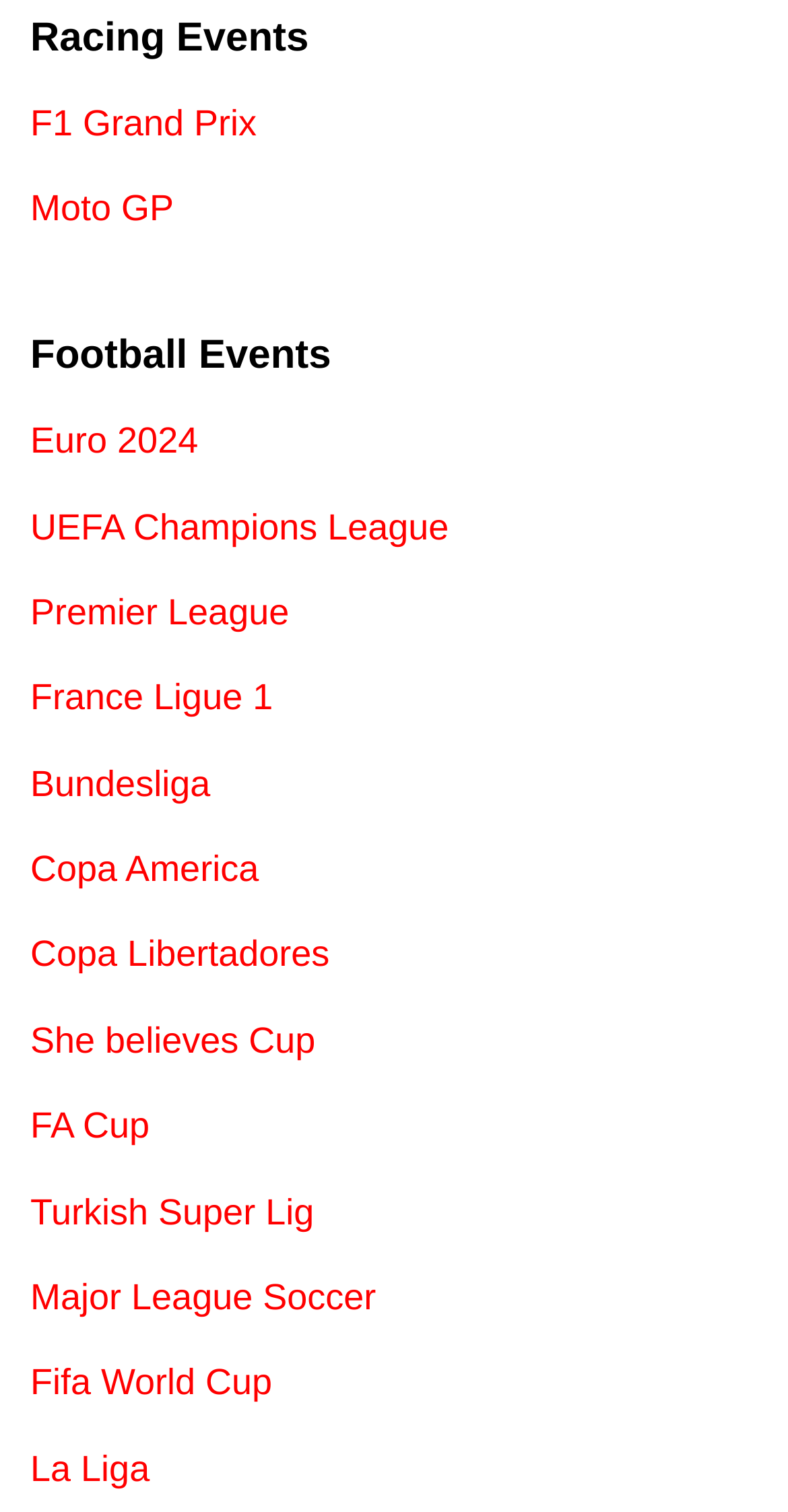How many types of events are listed on the webpage?
Using the image as a reference, answer the question in detail.

I looked at the webpage and found that there are two categories of events listed: 'Racing Events' and 'Football Events', so there are 2 types of events listed on the webpage.